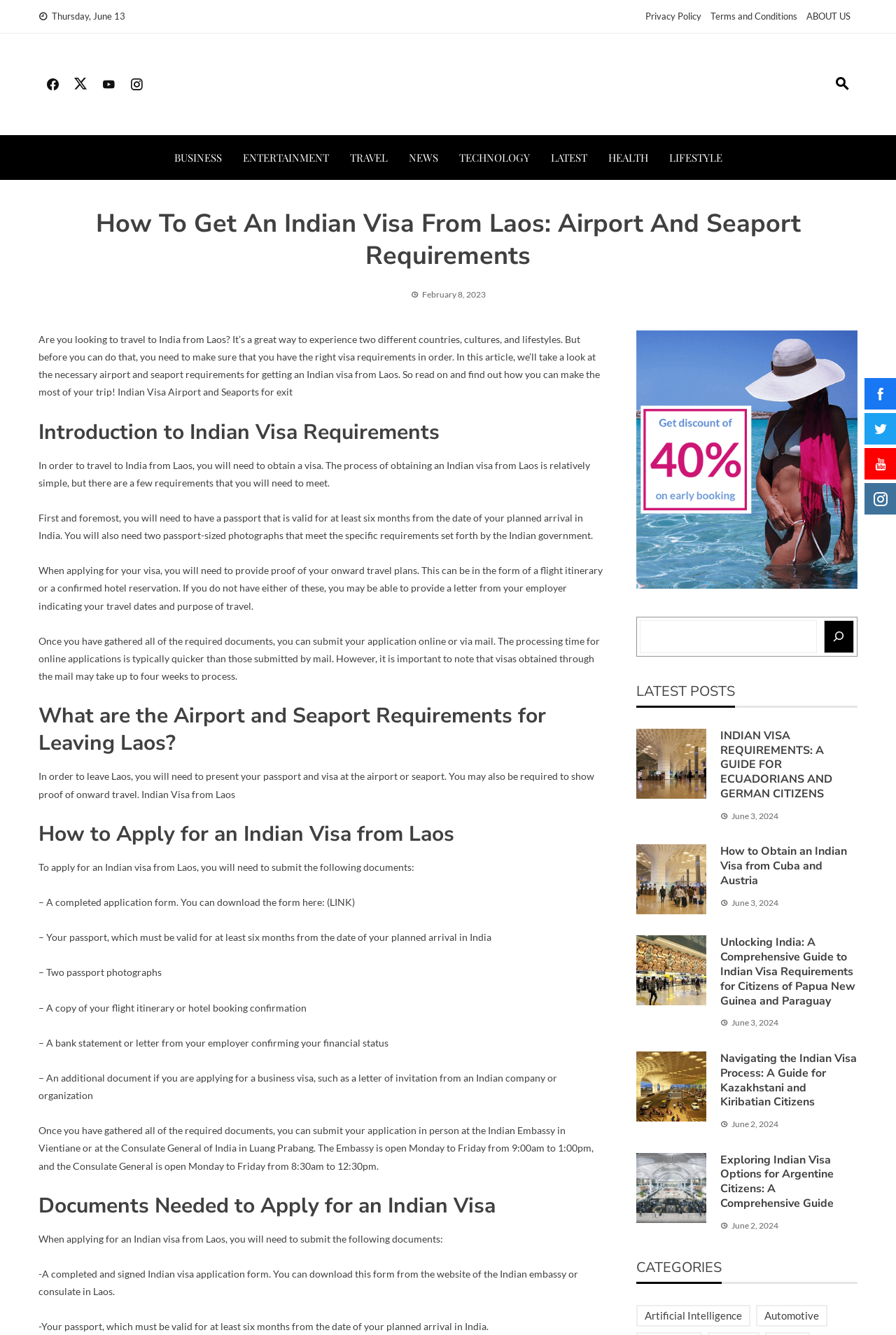Highlight the bounding box coordinates of the element that should be clicked to carry out the following instruction: "Search for something". The coordinates must be given as four float numbers ranging from 0 to 1, i.e., [left, top, right, bottom].

[0.714, 0.464, 0.911, 0.489]